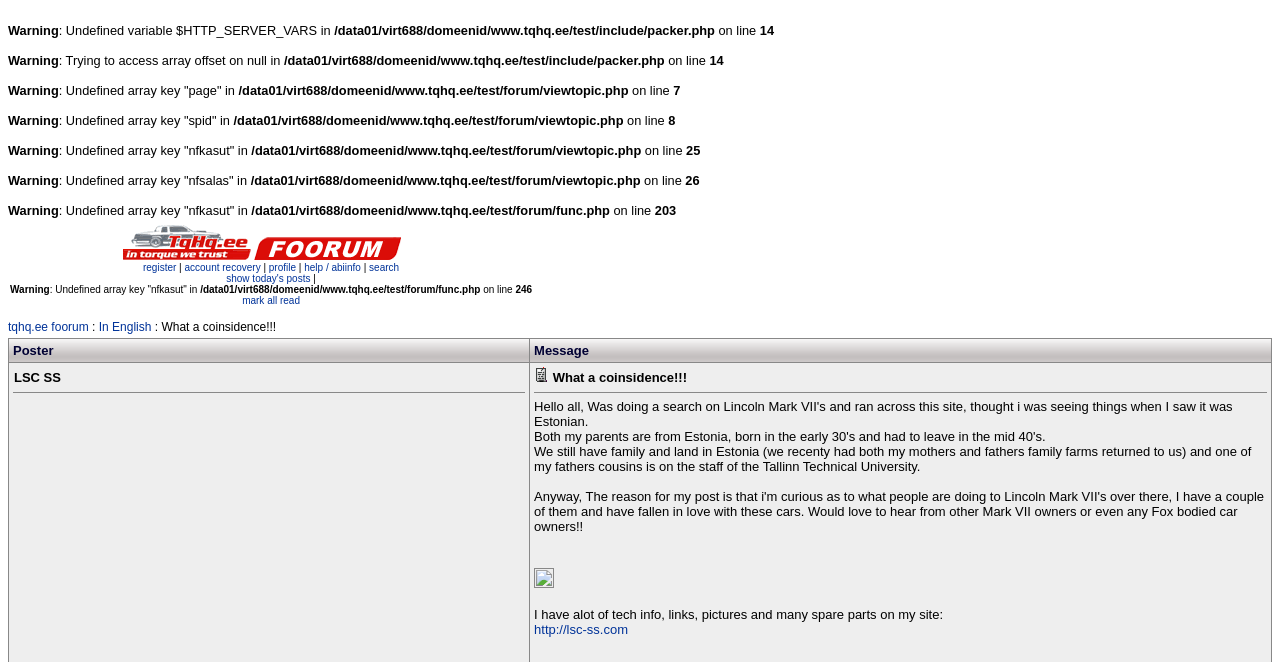Extract the bounding box coordinates for the UI element described by the text: "http://lsc-ss.com". The coordinates should be in the form of [left, top, right, bottom] with values between 0 and 1.

[0.417, 0.94, 0.491, 0.962]